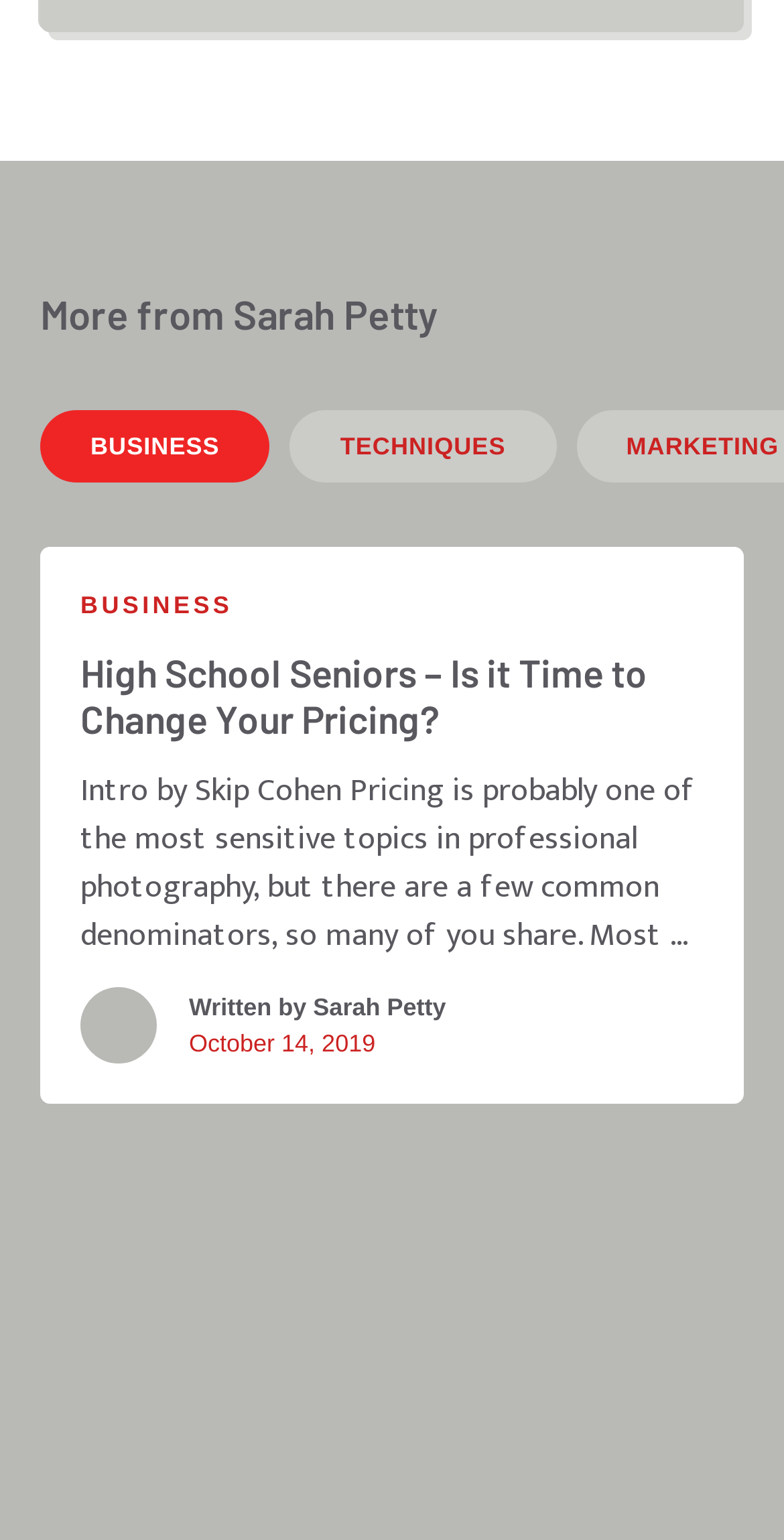Provide the bounding box coordinates of the HTML element described by the text: "alt="Sarah Petty"".

[0.103, 0.641, 0.2, 0.69]